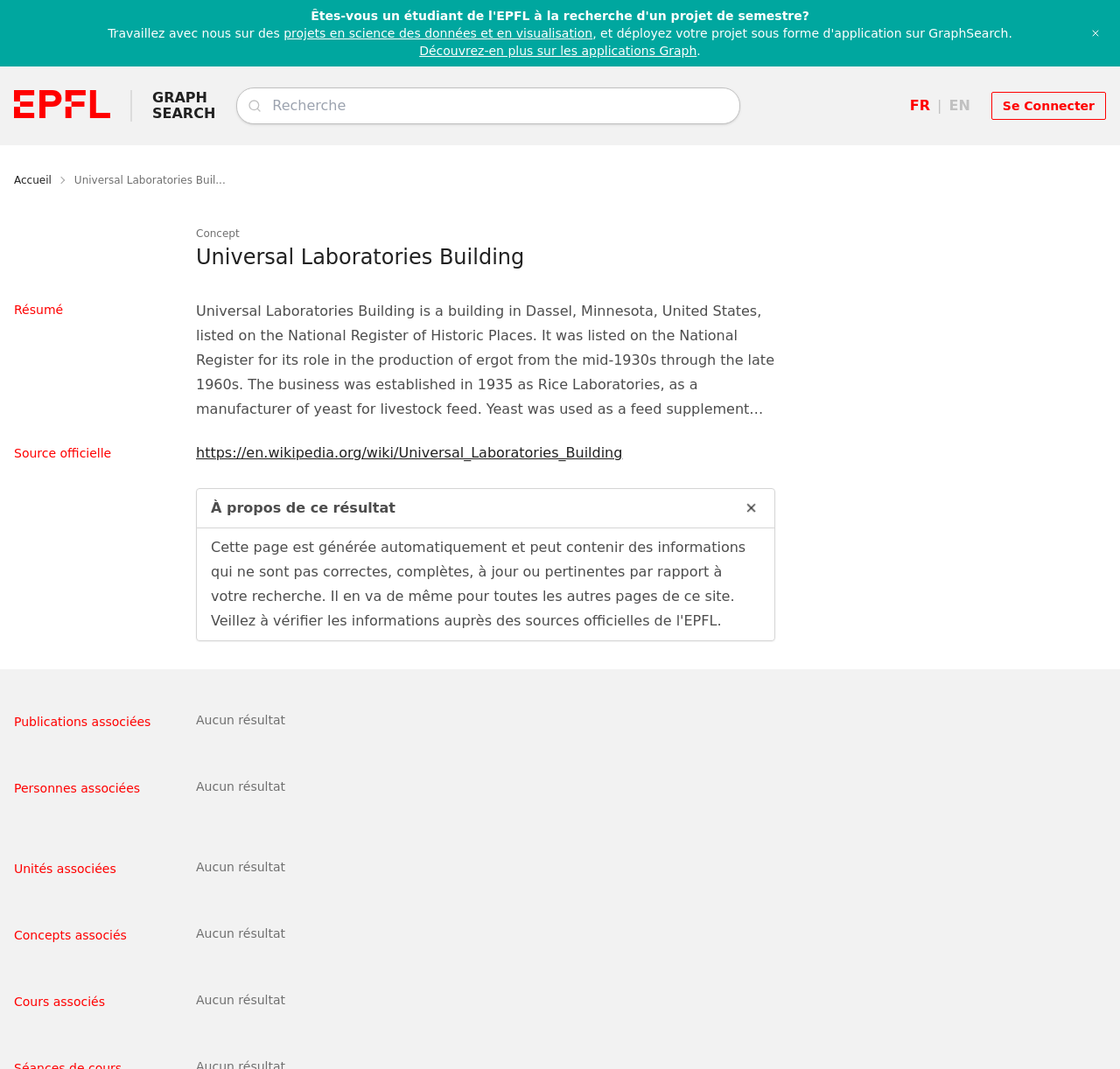Refer to the image and provide a thorough answer to this question:
What is the purpose of the building described on this webpage?

The static text element on the webpage describes the building's history, including the fact that it was established in 1935 as Rice Laboratories, a manufacturer of yeast for livestock feed. Later, the company started producing ergot, which had medical applications. This information suggests that the primary purpose of the building was the production of ergot.